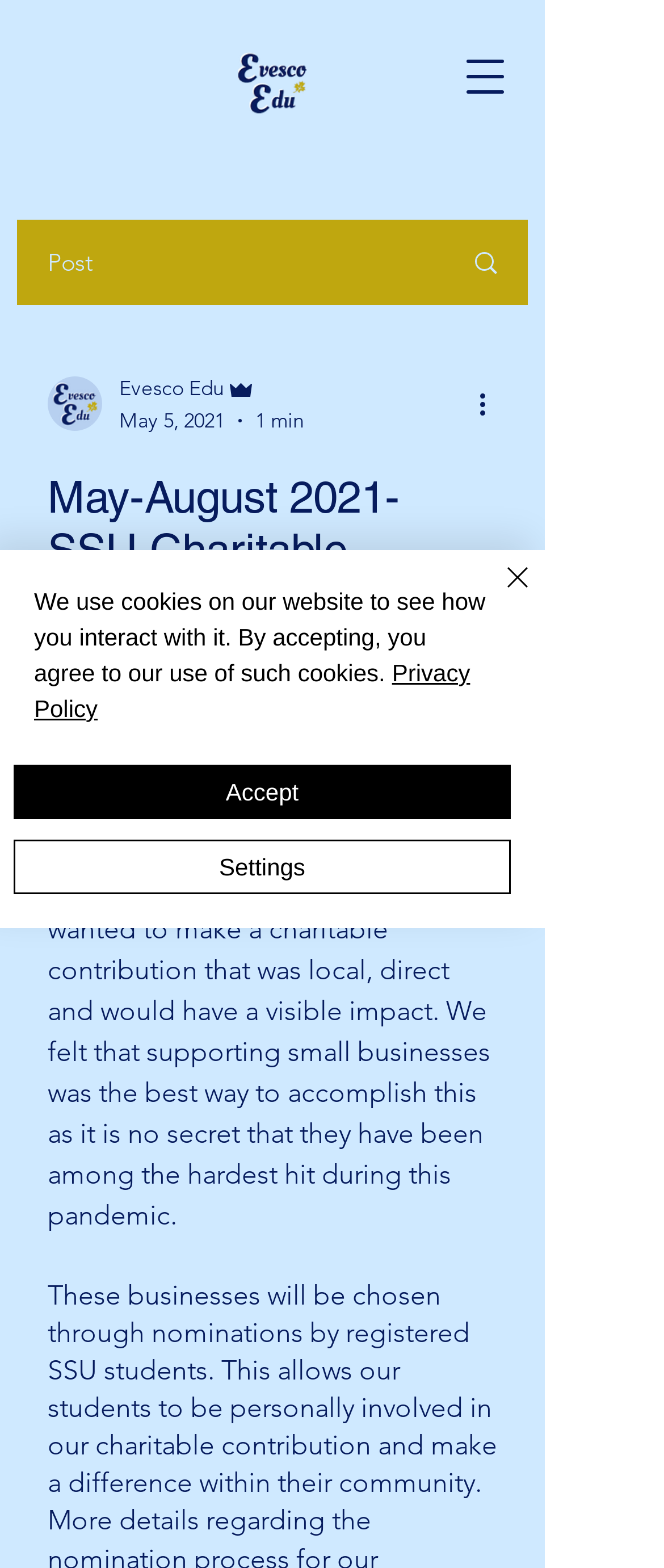Please identify the bounding box coordinates of the element's region that needs to be clicked to fulfill the following instruction: "Click on the logo". The bounding box coordinates should consist of four float numbers between 0 and 1, i.e., [left, top, right, bottom].

[0.359, 0.031, 0.462, 0.075]